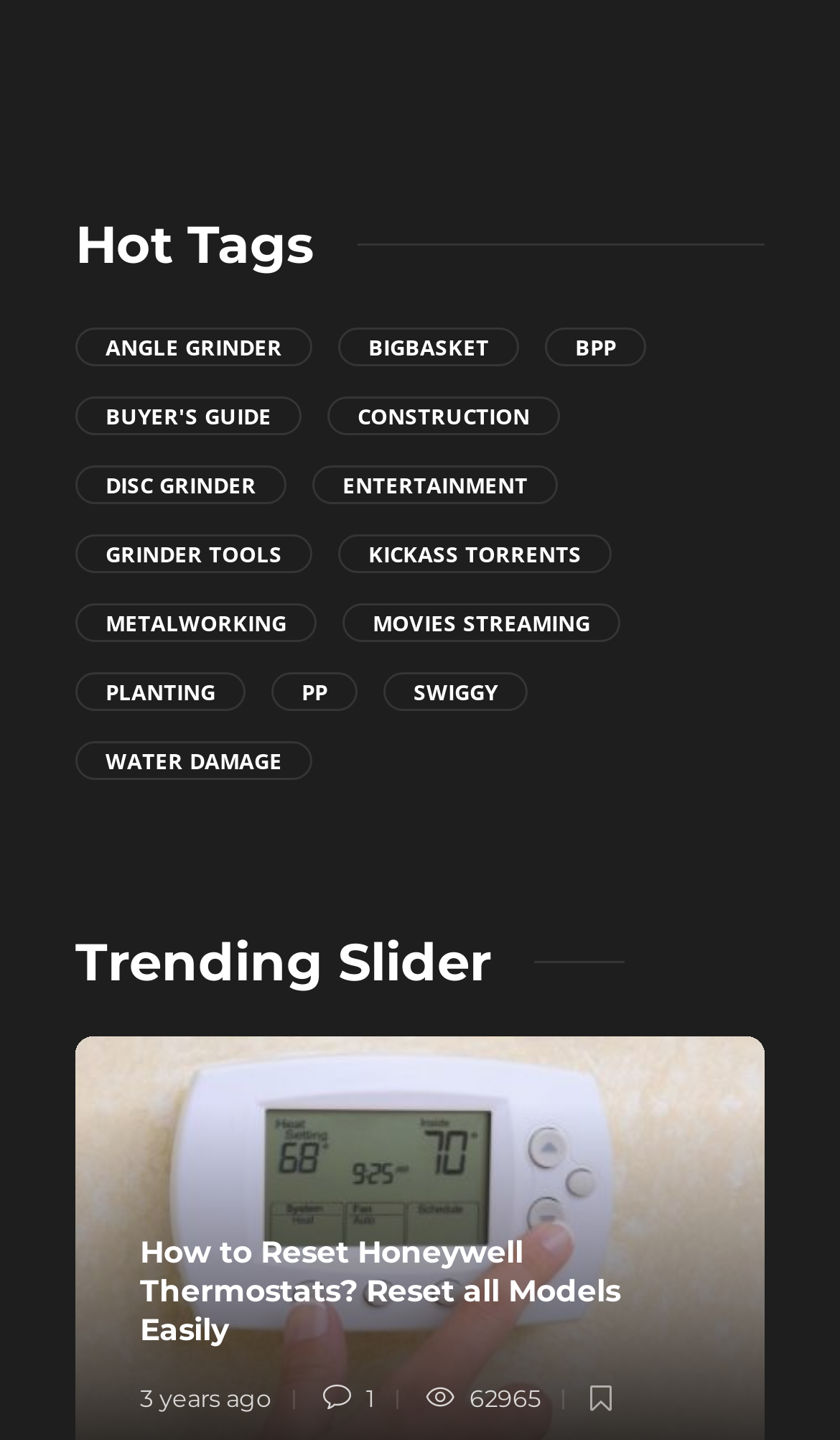Please mark the bounding box coordinates of the area that should be clicked to carry out the instruction: "Click on Angle Grinder".

[0.09, 0.227, 0.372, 0.254]